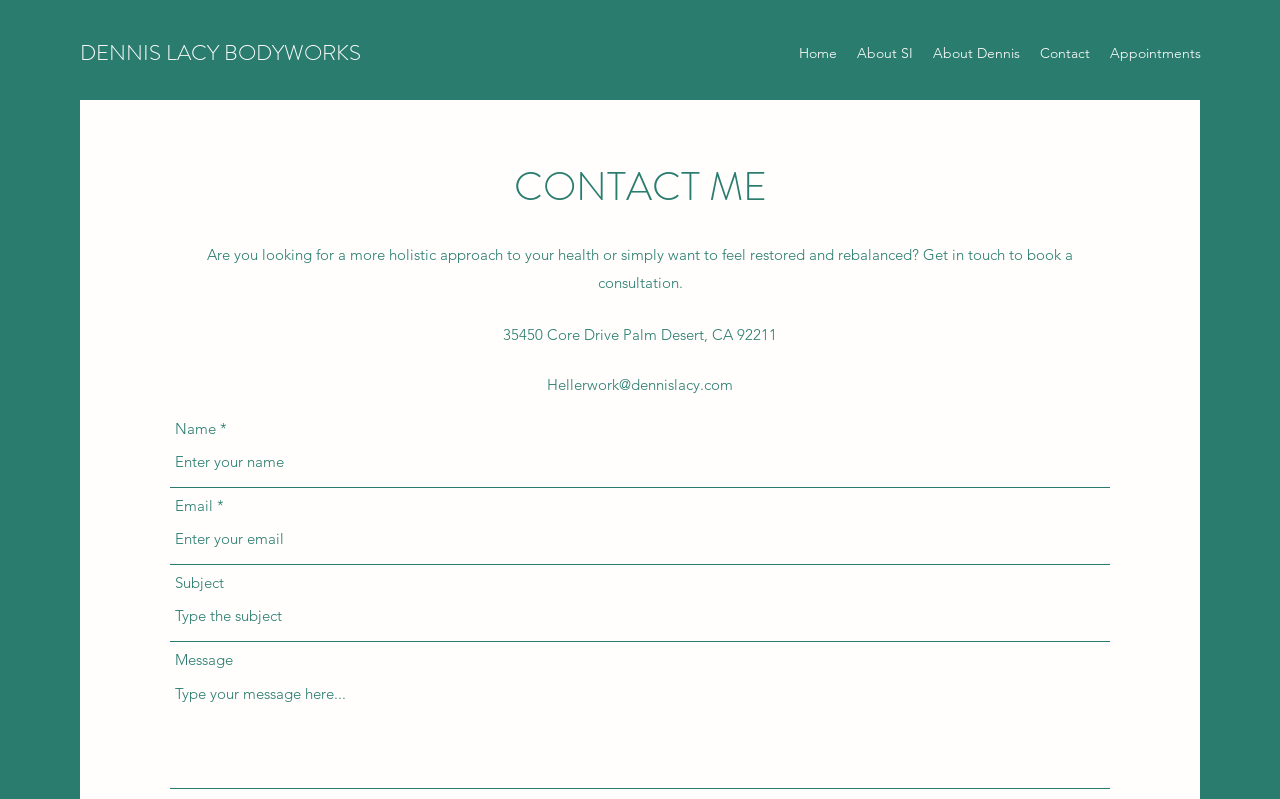Highlight the bounding box coordinates of the region I should click on to meet the following instruction: "Click on the Home link".

[0.616, 0.048, 0.662, 0.085]